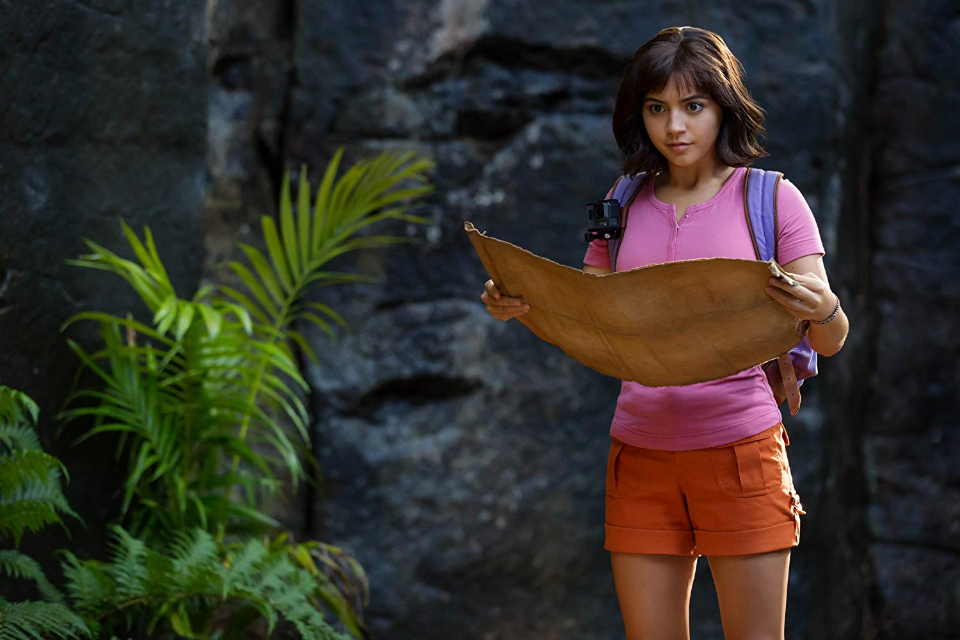Give a concise answer using only one word or phrase for this question:
What type of plants are in the background?

Tropical plants